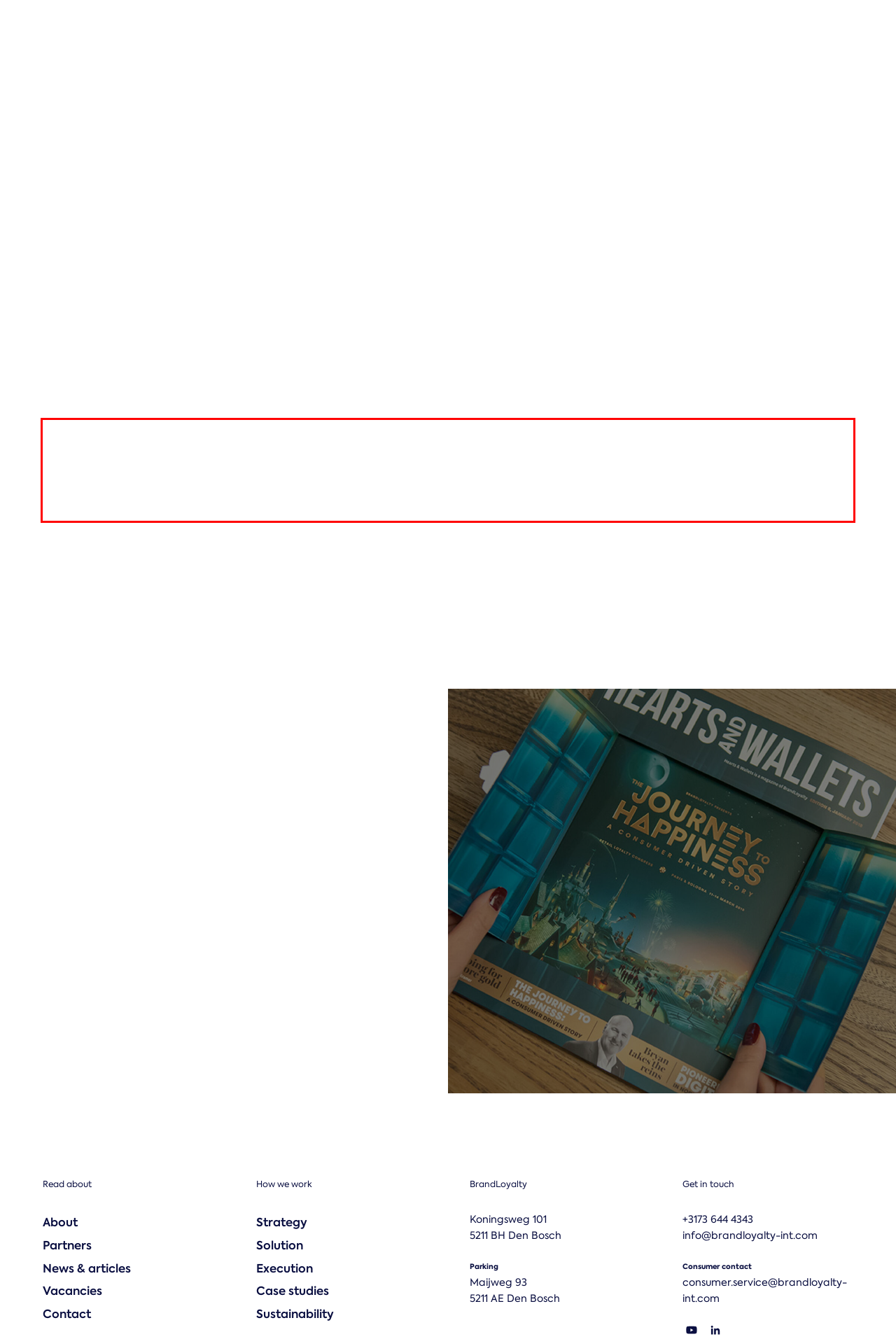Your task is to recognize and extract the text content from the UI element enclosed in the red bounding box on the webpage screenshot.

However, girls are also very interested in collecting the ‘specials’ (i.e. Flizz with glitter effect), but it does not really matter which picture is on the Super Flizz. In addition to the album, a collector’s bag or collector’s tube is appreciated by children as it helps them take their Flizz to school. In the end, we cannot resist feeling proud when a thoroughly tested concept also turns out to be a commercial hit: our Disney Super Flizz concept has been a huge success in France and is currently also making children smile in Romania and Croatia too!